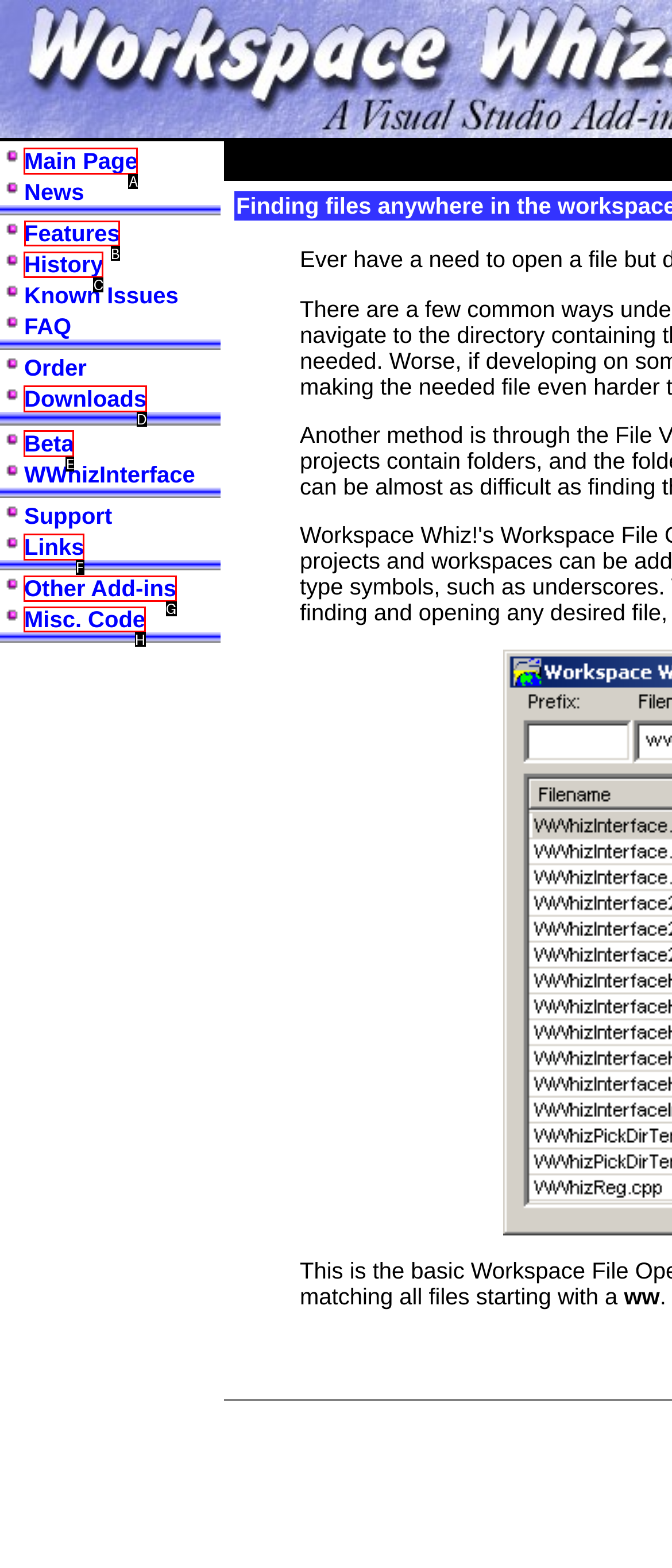Select the HTML element to finish the task: view Features Reply with the letter of the correct option.

B